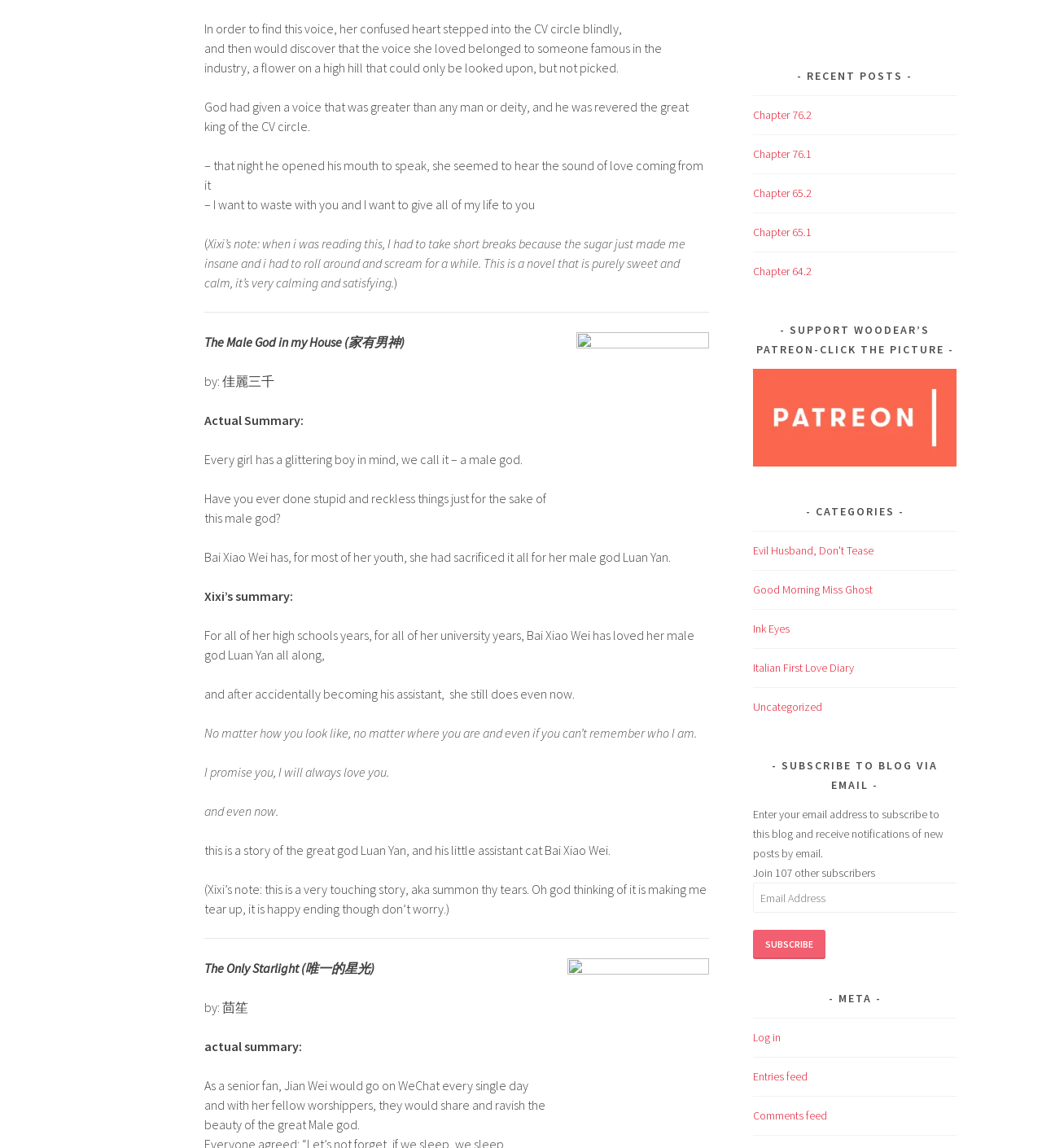Please identify the bounding box coordinates of the clickable region that I should interact with to perform the following instruction: "View the 'CATEGORIES'". The coordinates should be expressed as four float numbers between 0 and 1, i.e., [left, top, right, bottom].

[0.723, 0.437, 0.918, 0.454]